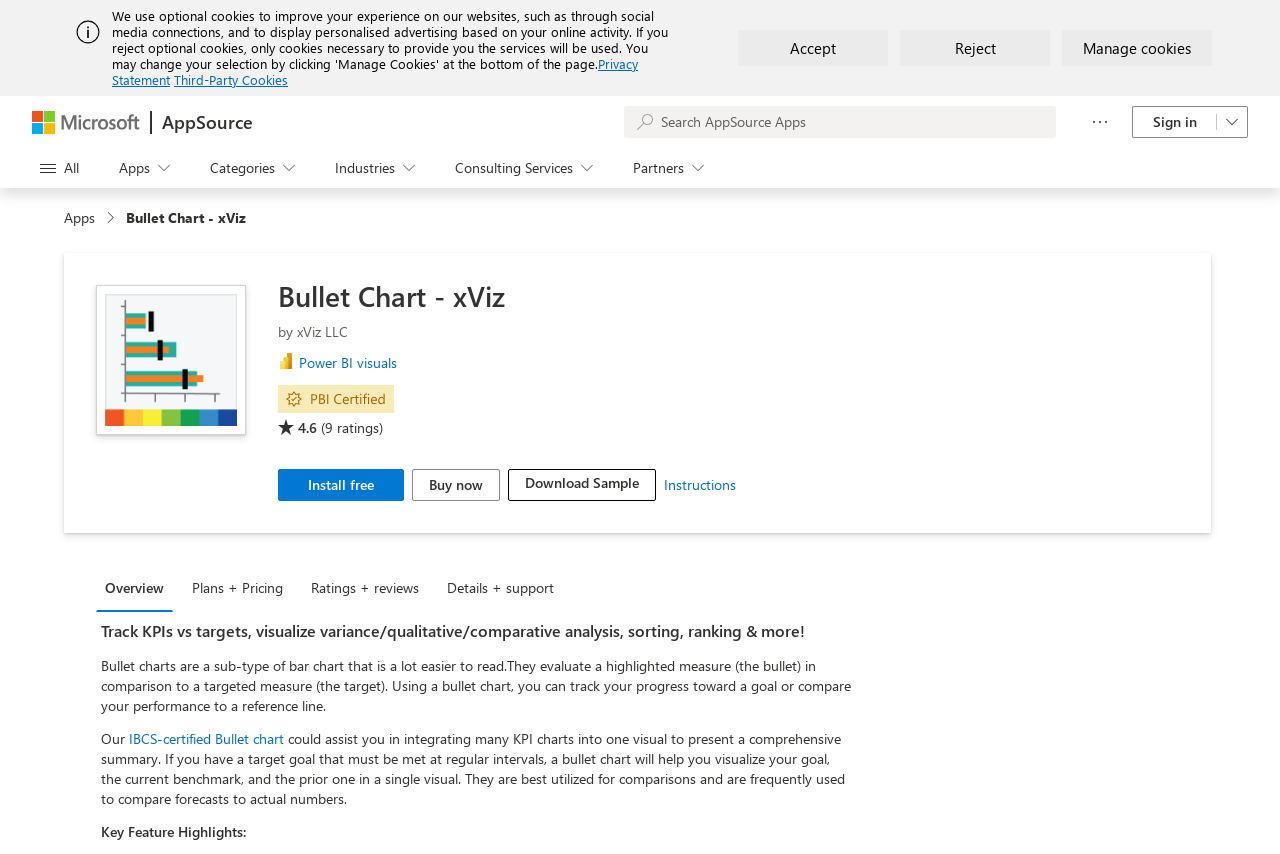Please provide a comprehensive response to the question below by analyzing the image: 
What is the name of the app?

The name of the app can be found in the breadcrumb navigation section, where it is written as 'Bullet Chart - xViz'.